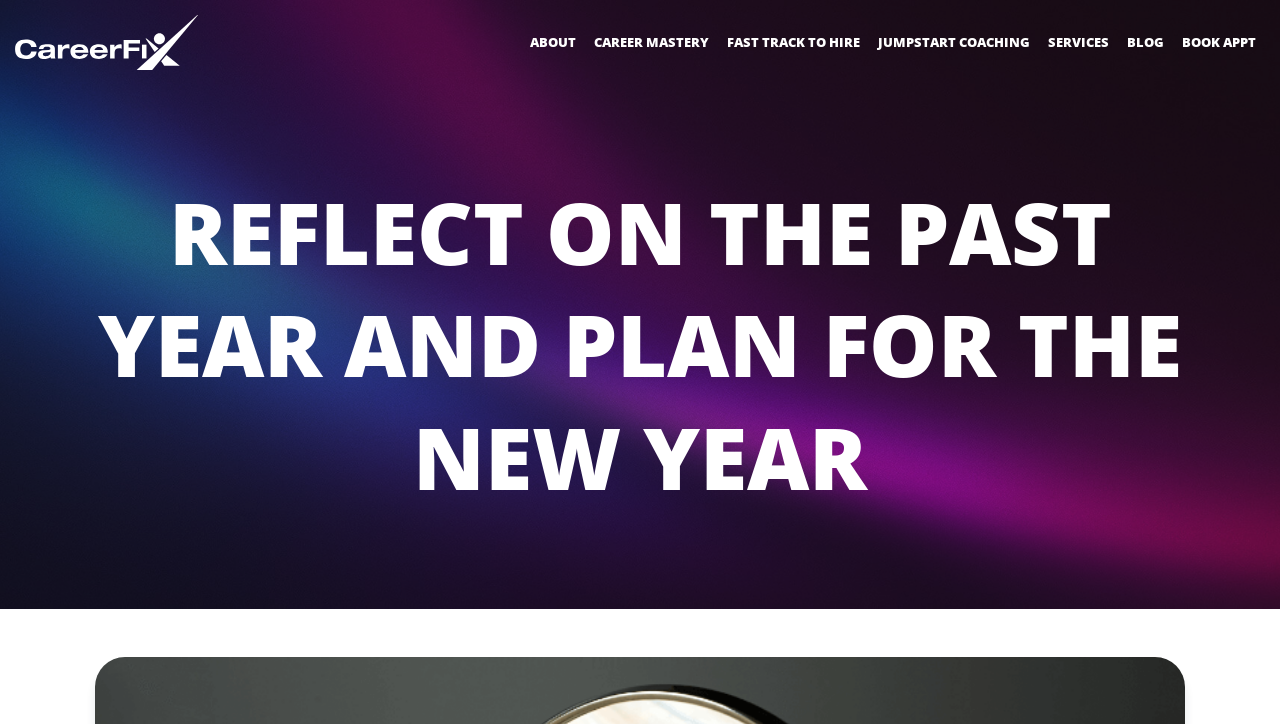Is there an image on the webpage?
Use the information from the screenshot to give a comprehensive response to the question.

I found an image element on the webpage with the text 'Personal development coaching' and coordinates [0.012, 0.021, 0.155, 0.097], which suggests that there is an image on the webpage.